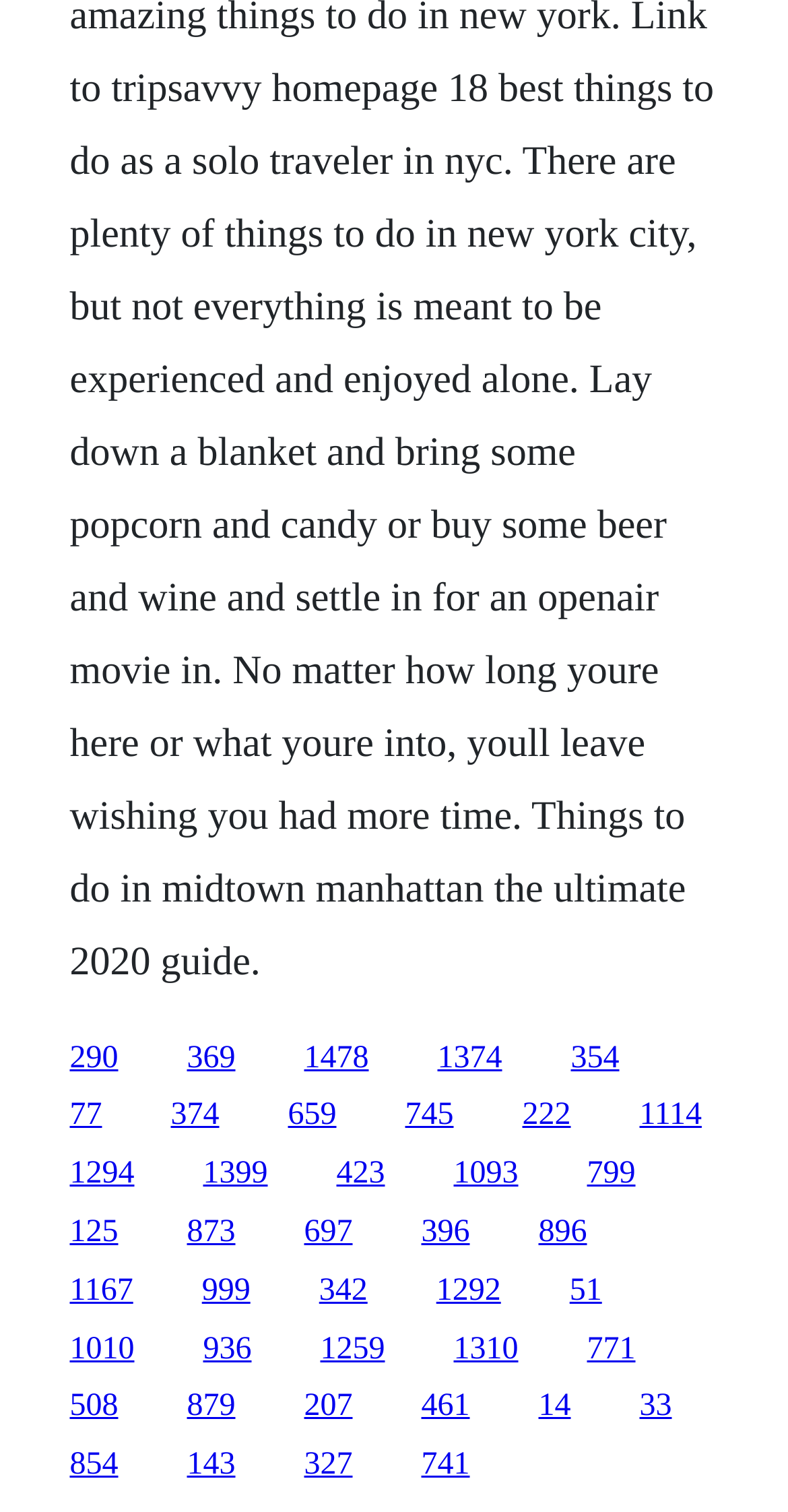Utilize the details in the image to thoroughly answer the following question: How many links are in the top half of the webpage?

By analyzing the y1 and y2 coordinates of each link's bounding box, I determined that 15 links have y1 coordinates less than 0.5, indicating they are located in the top half of the webpage.